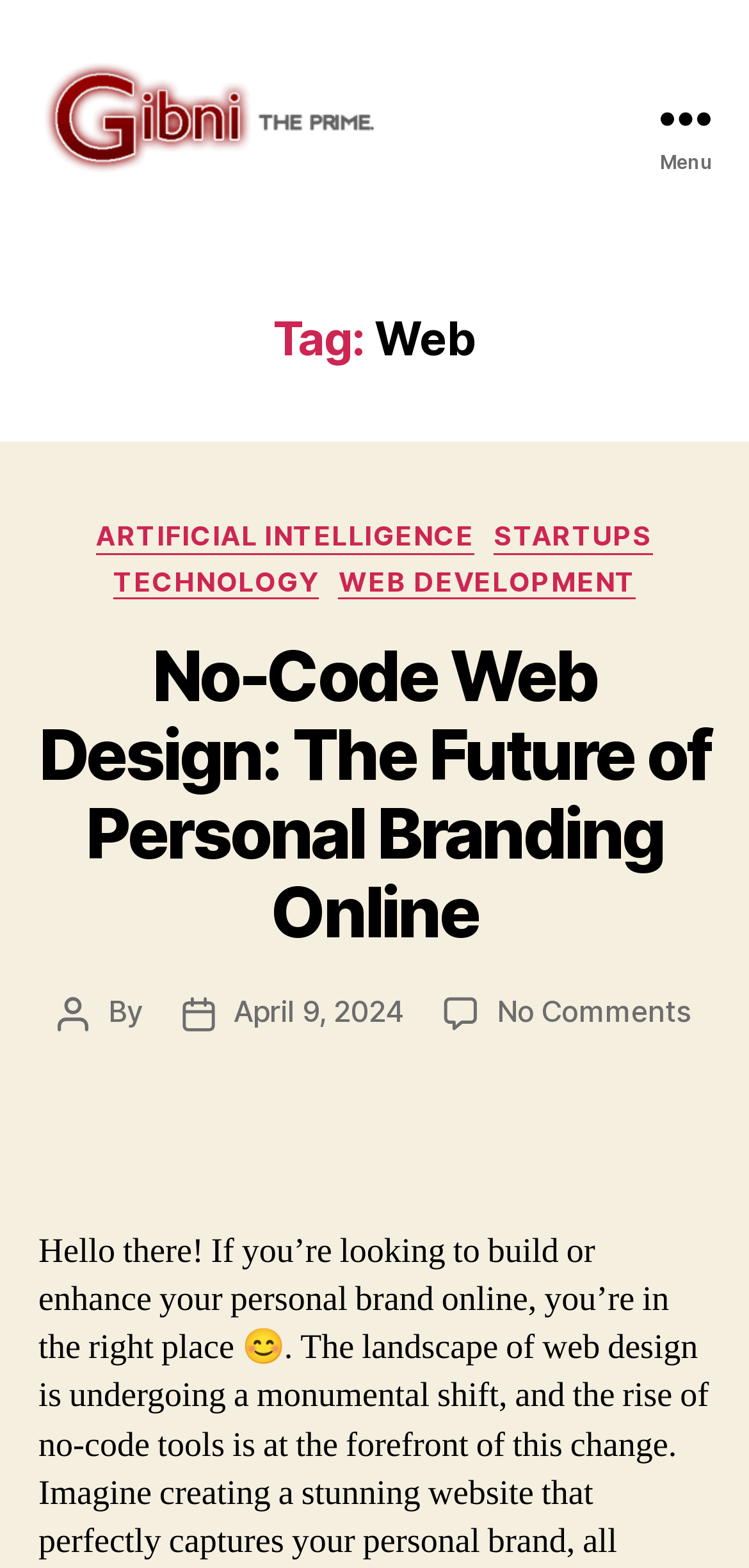Determine the bounding box coordinates of the section I need to click to execute the following instruction: "View the article about No-Code Web Design". Provide the coordinates as four float numbers between 0 and 1, i.e., [left, top, right, bottom].

[0.052, 0.405, 0.948, 0.609]